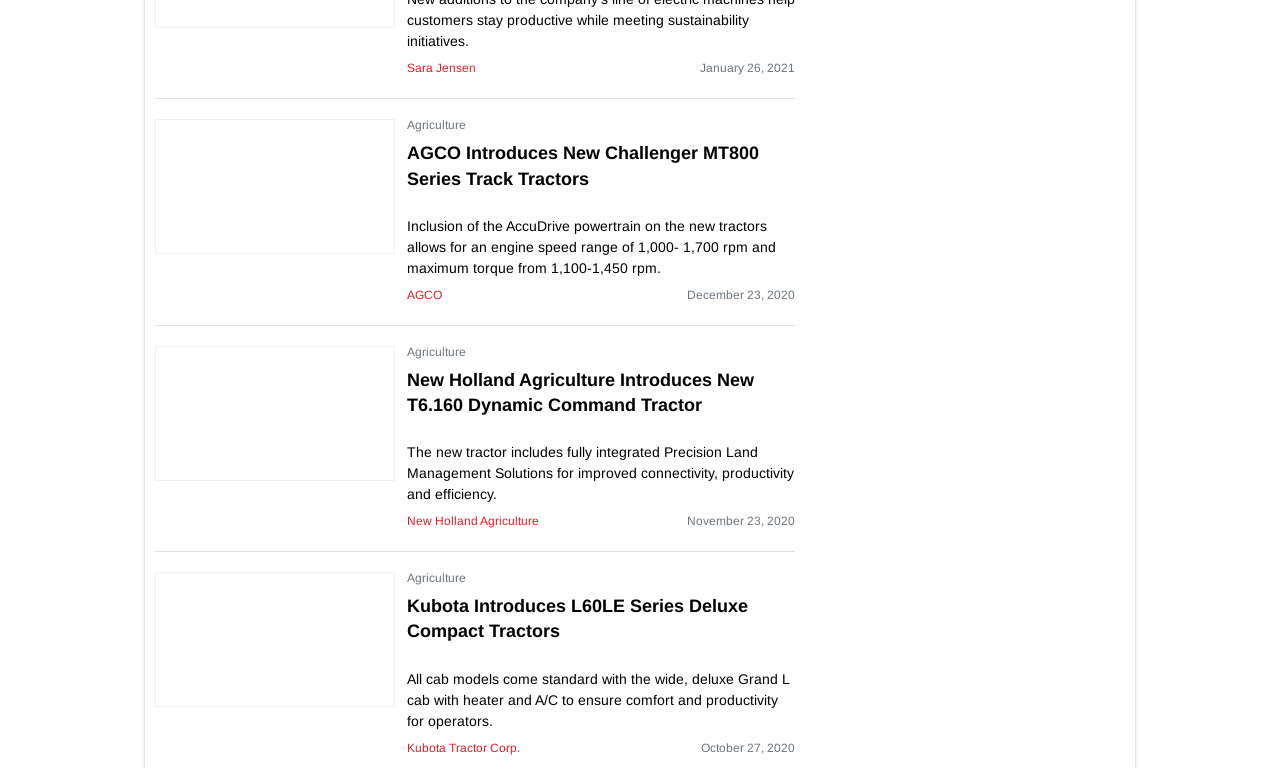What is the brand of the tractor in the second article?
Could you answer the question in a detailed manner, providing as much information as possible?

I found the brand by looking at the link element with the text 'New Holland Agriculture Introduces New T6.160 Dynamic Command Tractor' which is located in the second article section, indicating the brand of the tractor.